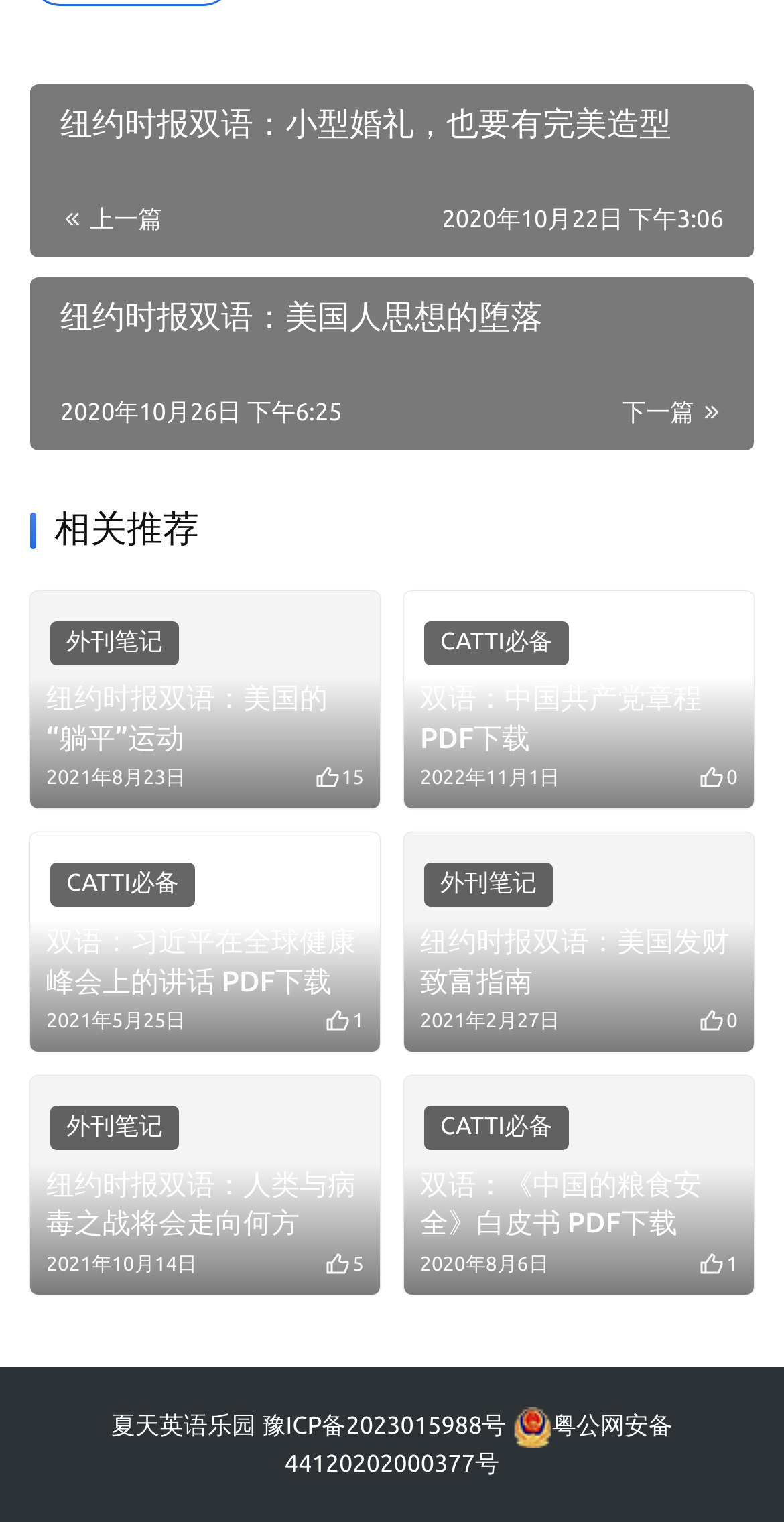What is the category of the recommended articles?
Using the information from the image, answer the question thoroughly.

I found the category of the recommended articles by looking at the heading element with the text '相关推荐' which is located above the list of recommended articles.